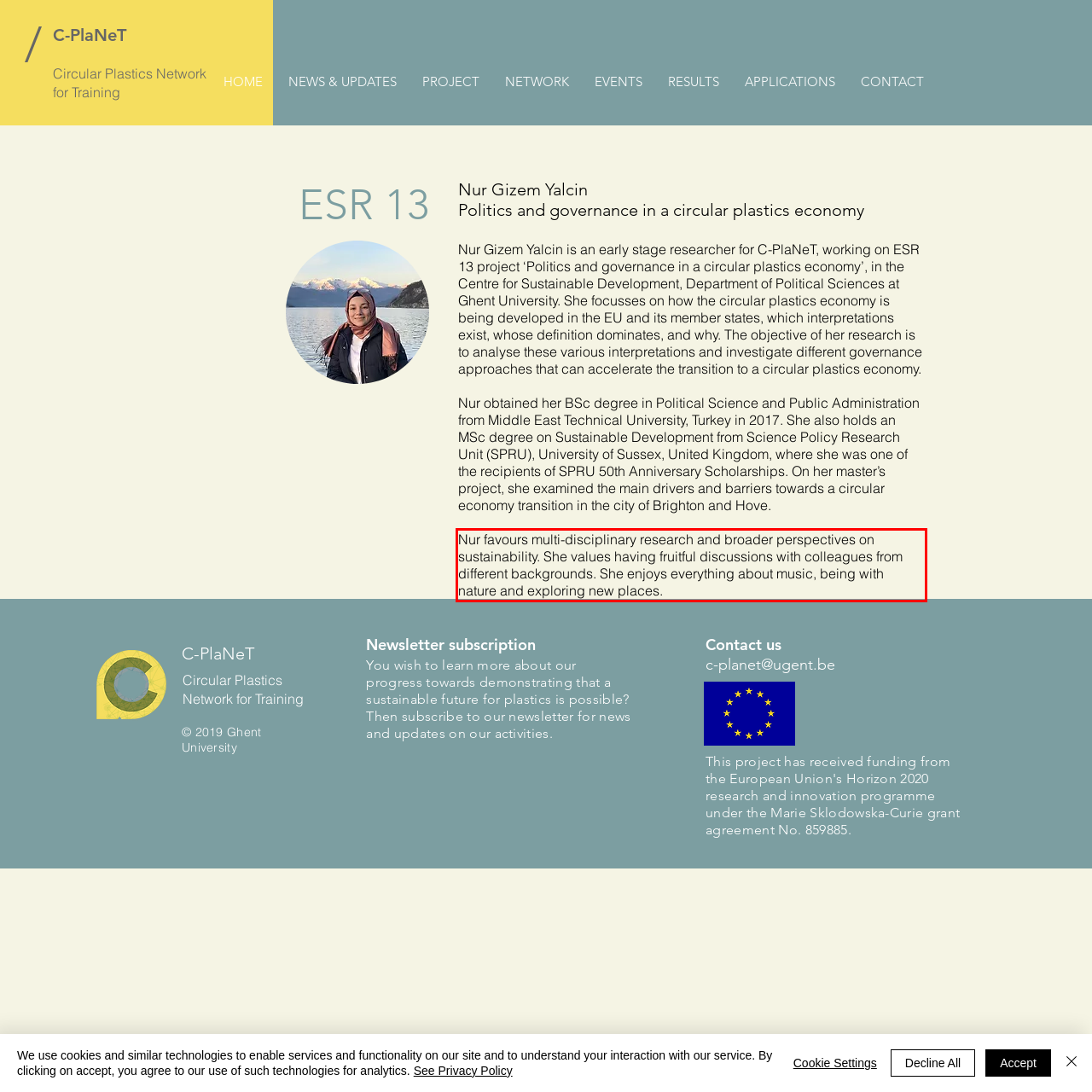There is a UI element on the webpage screenshot marked by a red bounding box. Extract and generate the text content from within this red box.

Nur favours multi-disciplinary research and broader perspectives on sustainability. She values having fruitful discussions with colleagues from different backgrounds. She enjoys everything about music, being with nature and exploring new places.